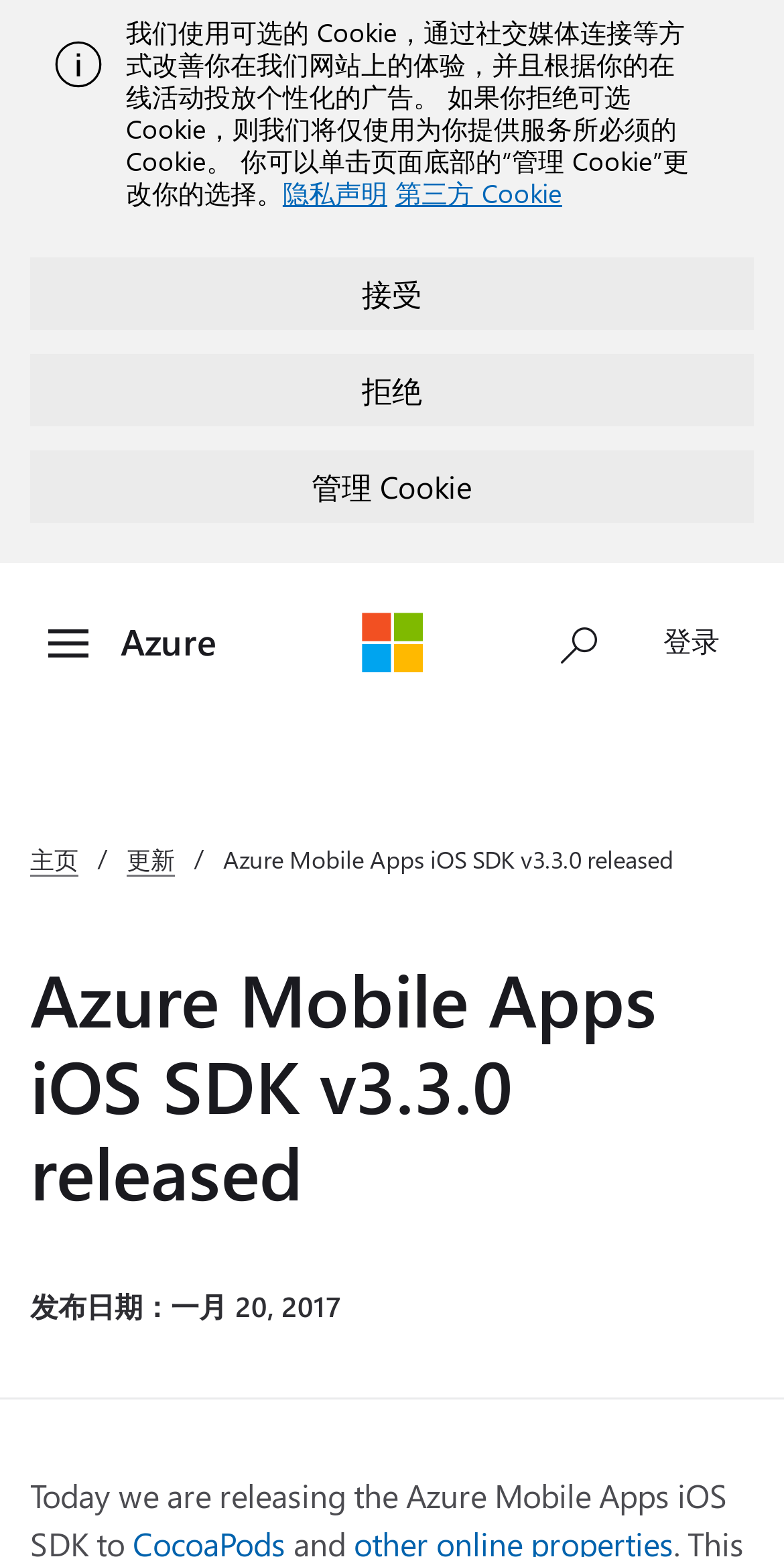What is the name of the company that owns Azure?
Look at the screenshot and provide an in-depth answer.

I found the company name by looking at the link 'Microsoft' at the top of the webpage, which suggests that Microsoft is the owner of Azure.